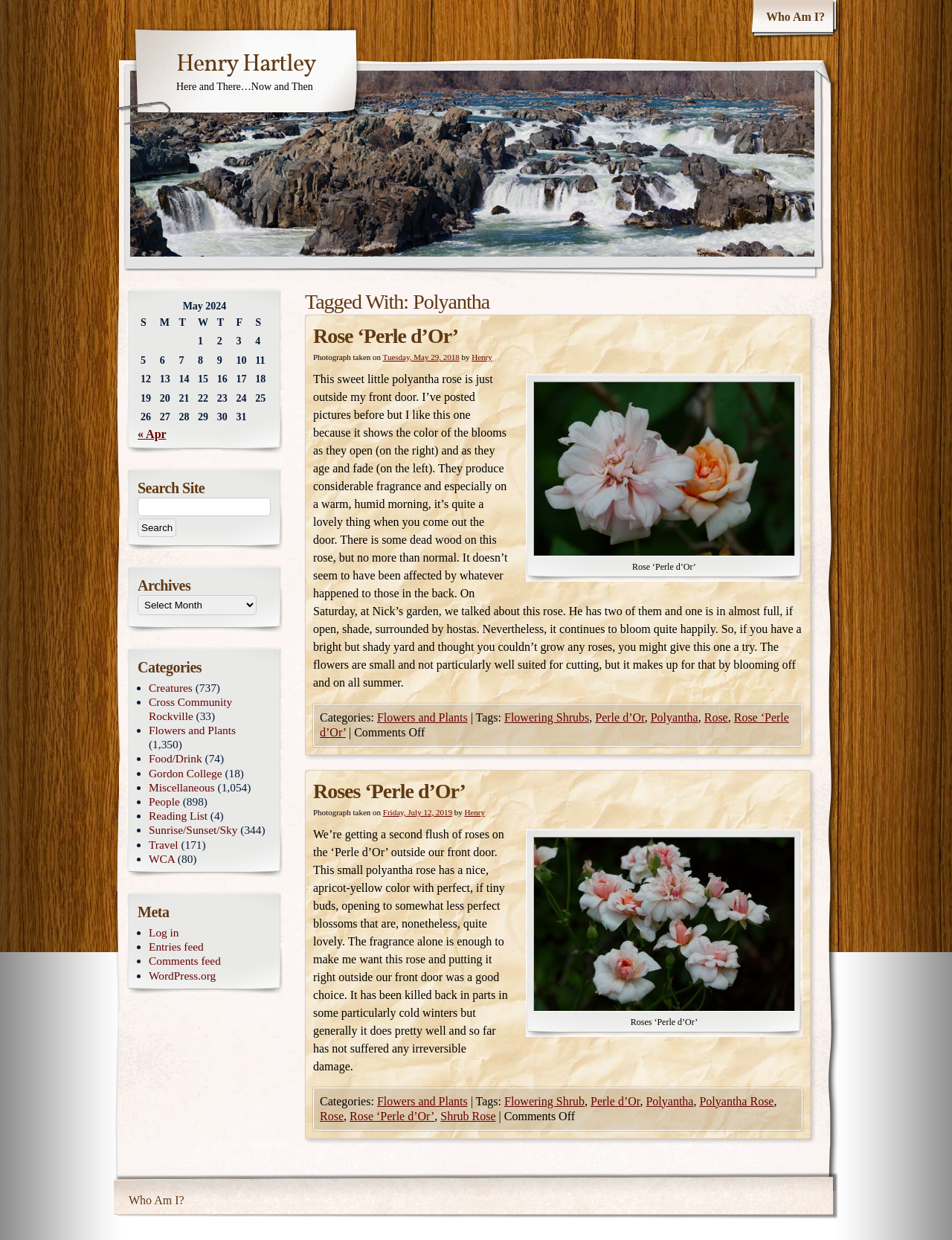Find the bounding box coordinates for the HTML element described in this sentence: "parent_node: Rose ‘Perle d’Or’". Provide the coordinates as four float numbers between 0 and 1, in the format [left, top, right, bottom].

[0.557, 0.308, 0.838, 0.449]